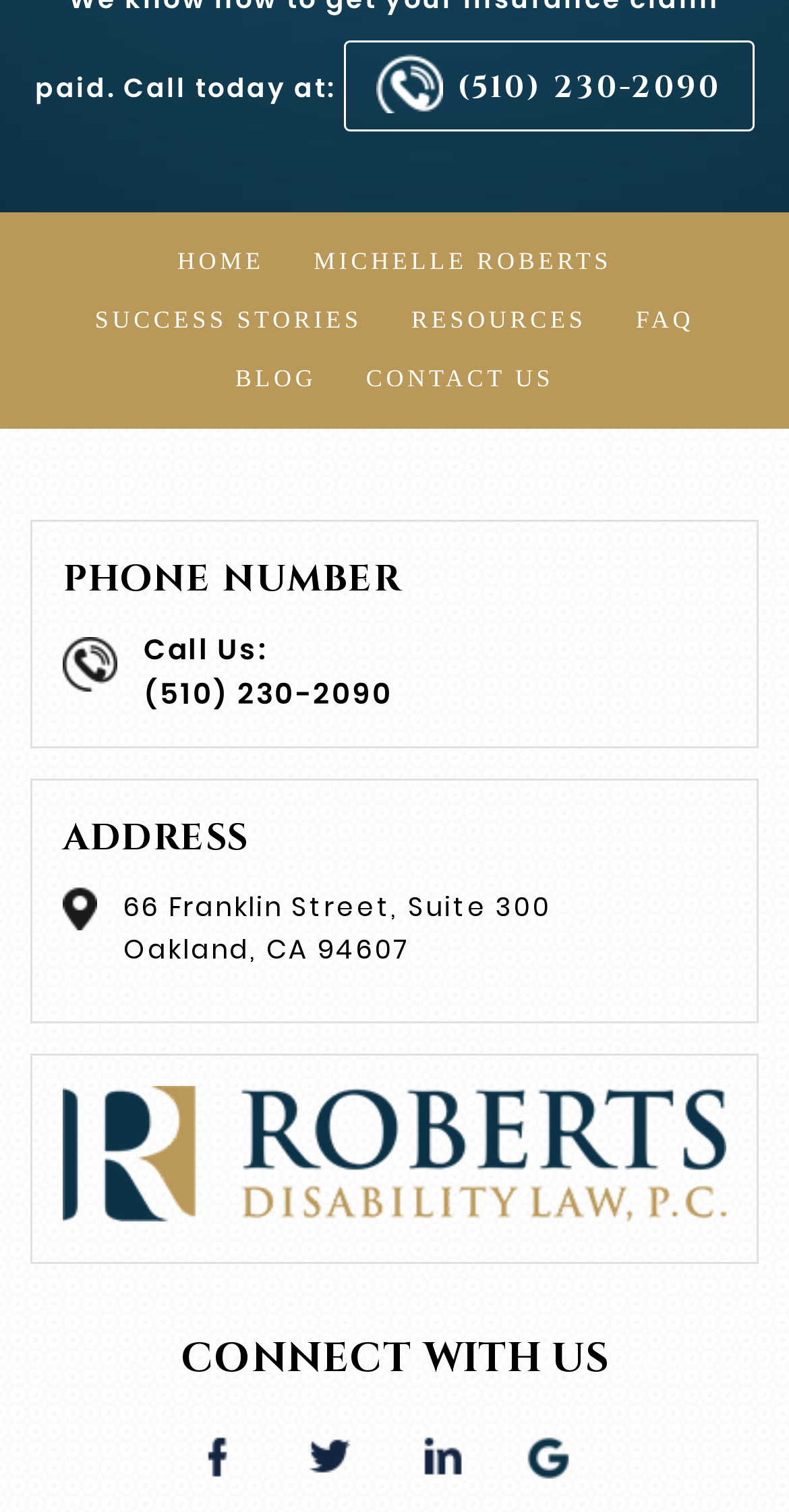Locate the bounding box coordinates of the element that needs to be clicked to carry out the instruction: "Go to the CONTACT US page". The coordinates should be given as four float numbers ranging from 0 to 1, i.e., [left, top, right, bottom].

[0.438, 0.232, 0.728, 0.271]